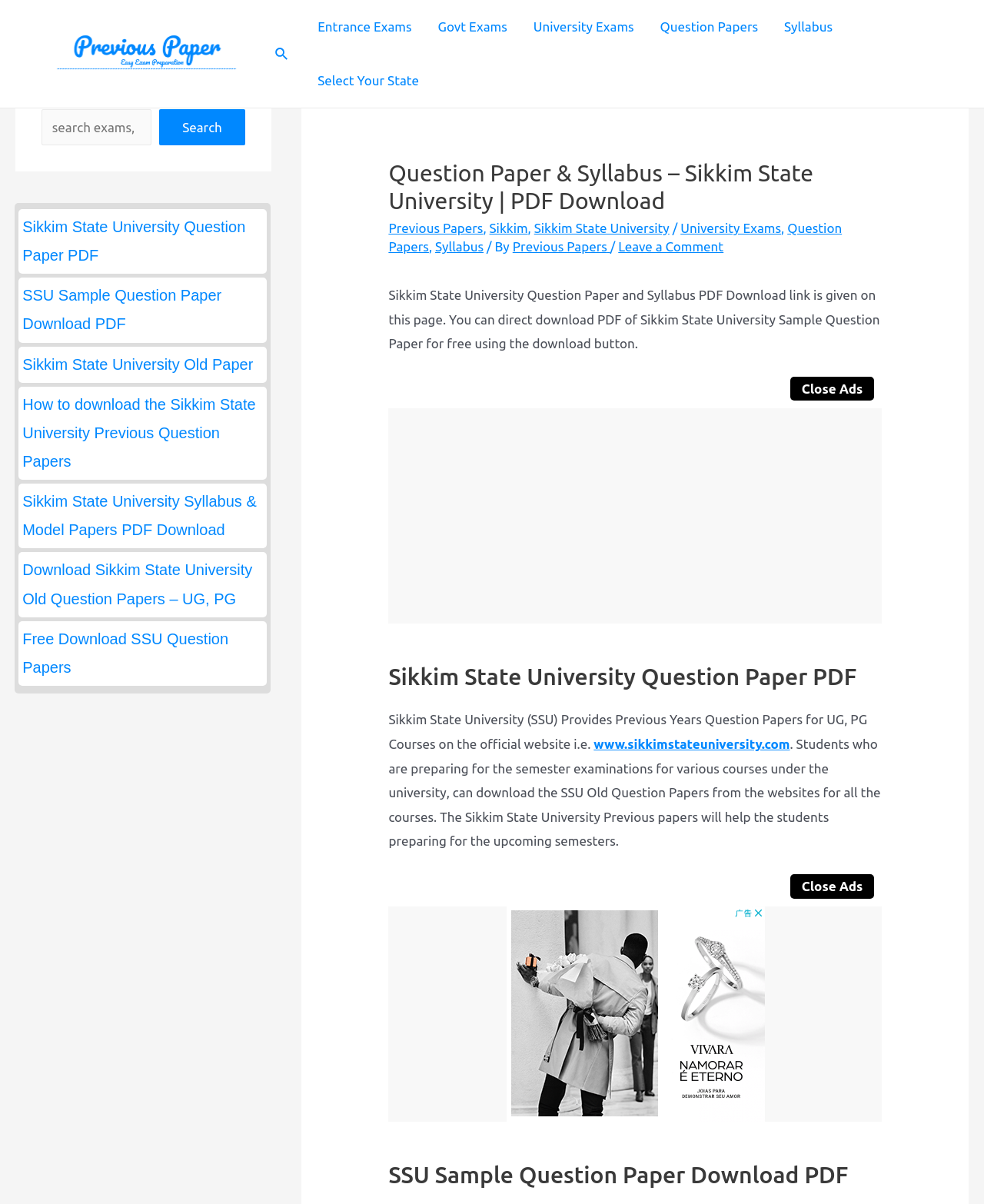Provide the bounding box coordinates for the area that should be clicked to complete the instruction: "Download Sikkim State University Old Question Papers".

[0.023, 0.462, 0.267, 0.509]